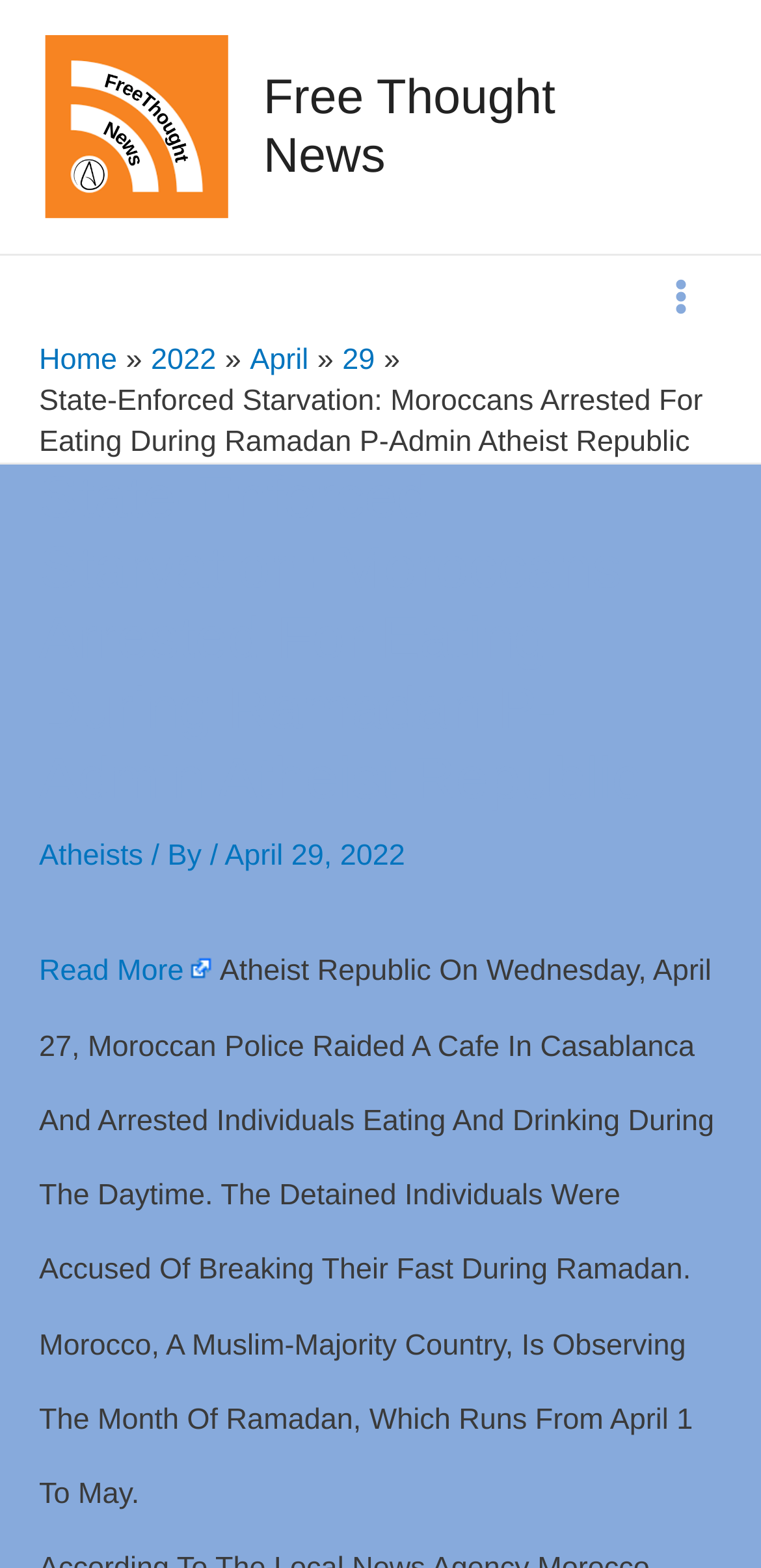What is the main heading of this webpage? Please extract and provide it.

State-Enforced Starvation: Moroccans Arrested For Eating During Ramadan P-Admin Atheist Republic